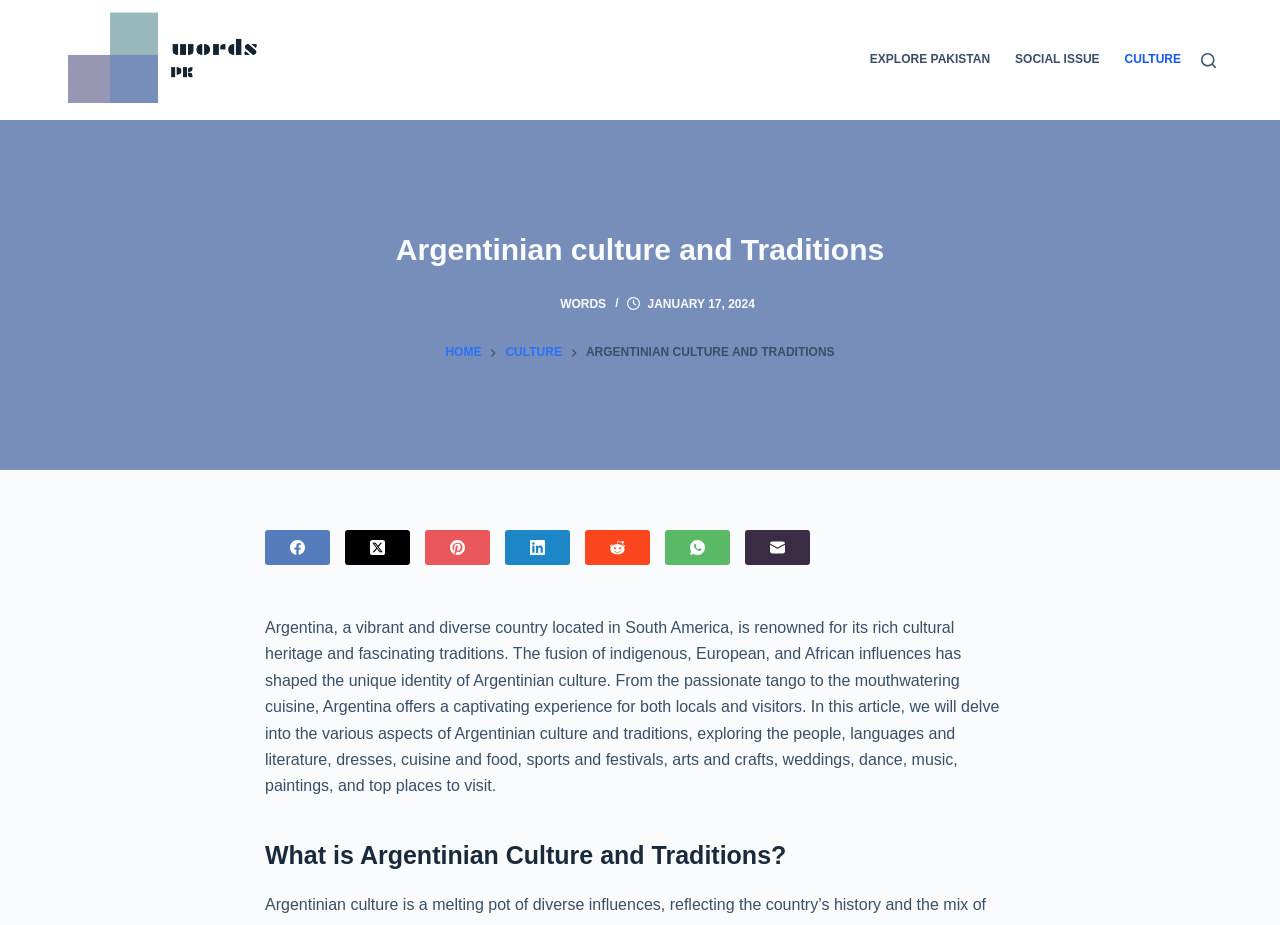Using the provided element description "Culture", determine the bounding box coordinates of the UI element.

[0.395, 0.371, 0.439, 0.392]